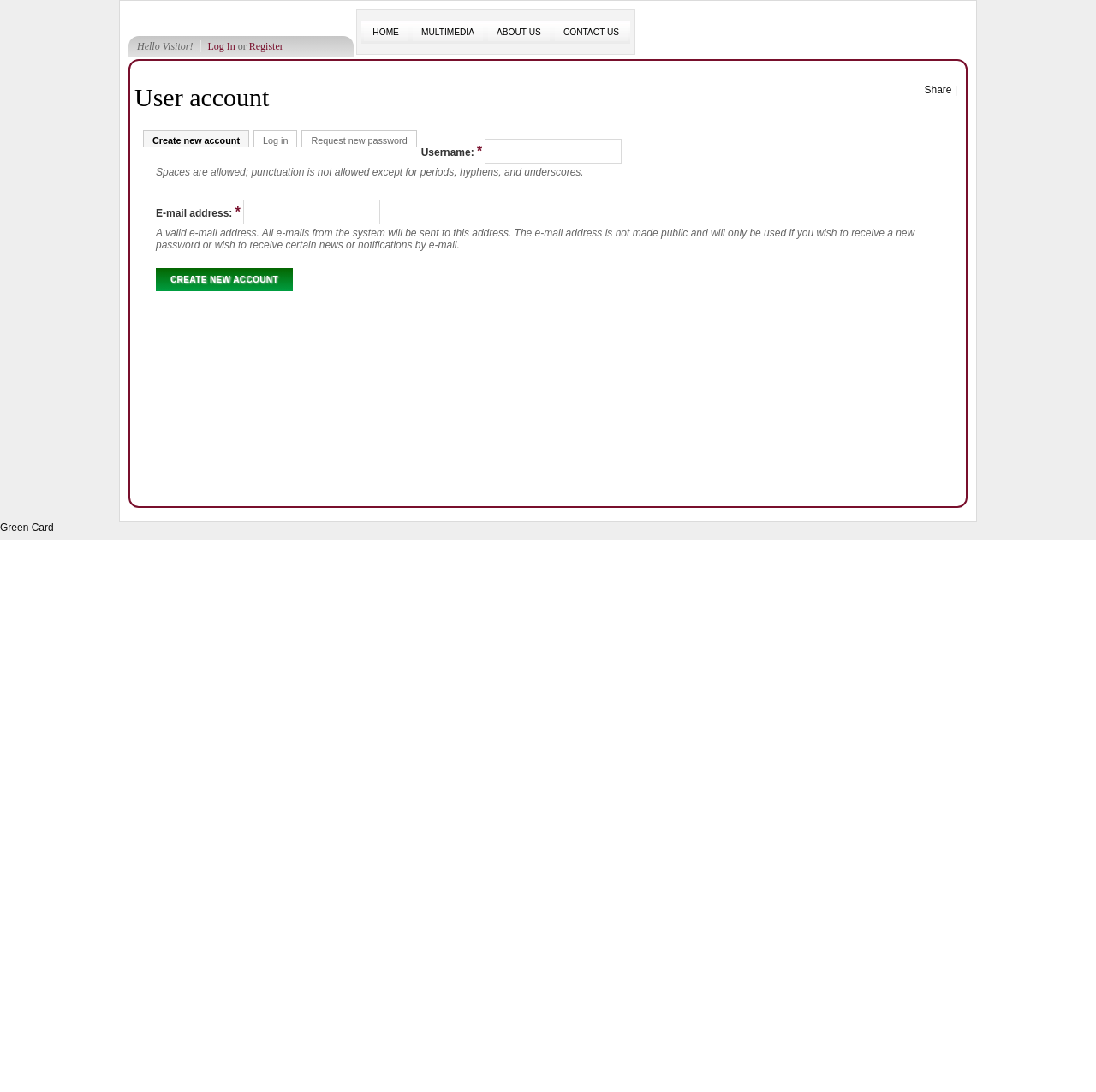What will happen if a user requests a new password?
Can you provide a detailed and comprehensive answer to the question?

The webpage mentions that 'All e-mails from the system will be sent to this address. The e-mail address is not made public and will only be used if you wish to receive a new password or wish to receive certain news or notifications by e-mail.' This suggests that if a user requests a new password, an email will be sent to the email address provided during account creation.